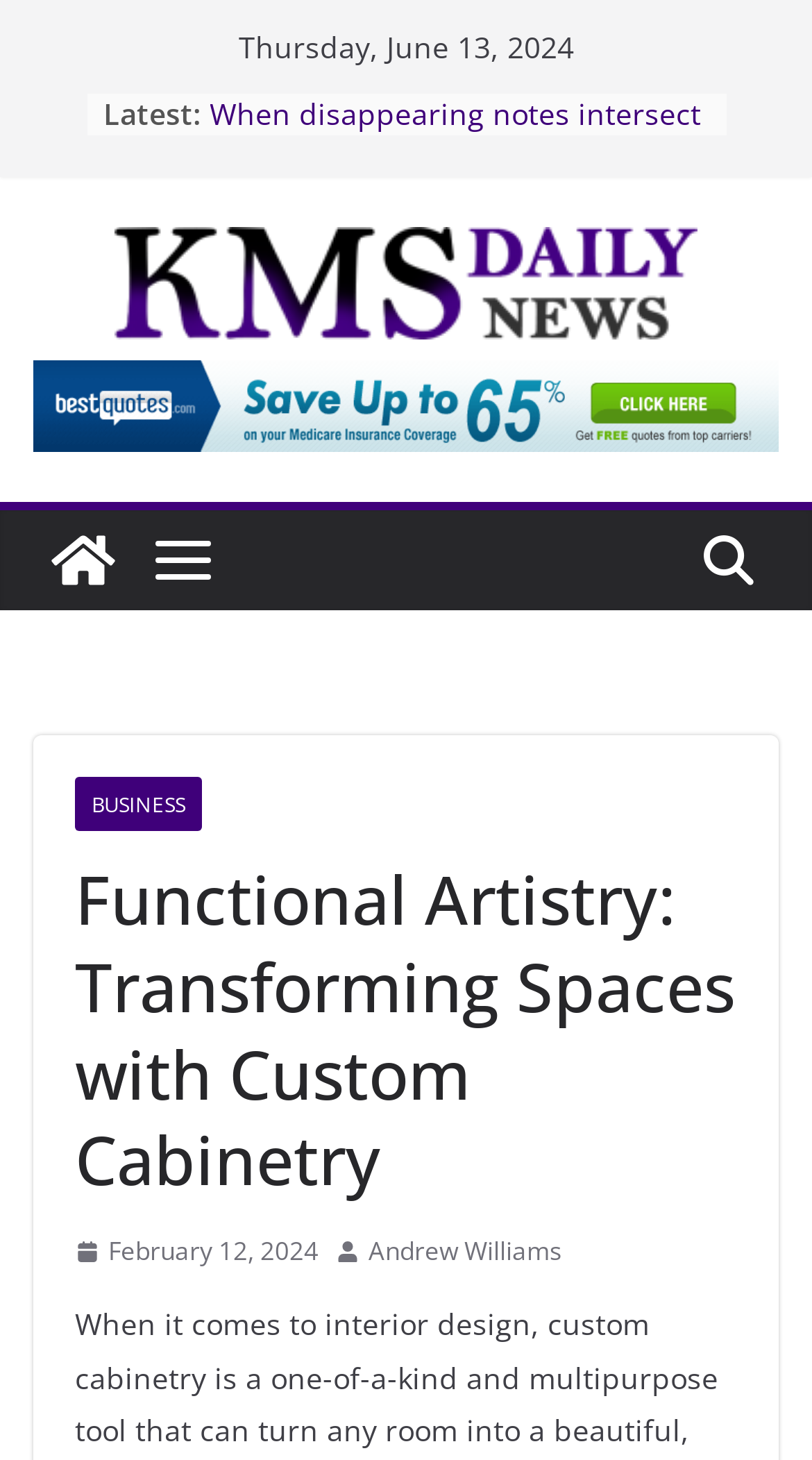Determine the bounding box for the described UI element: "Business".

[0.092, 0.533, 0.249, 0.57]